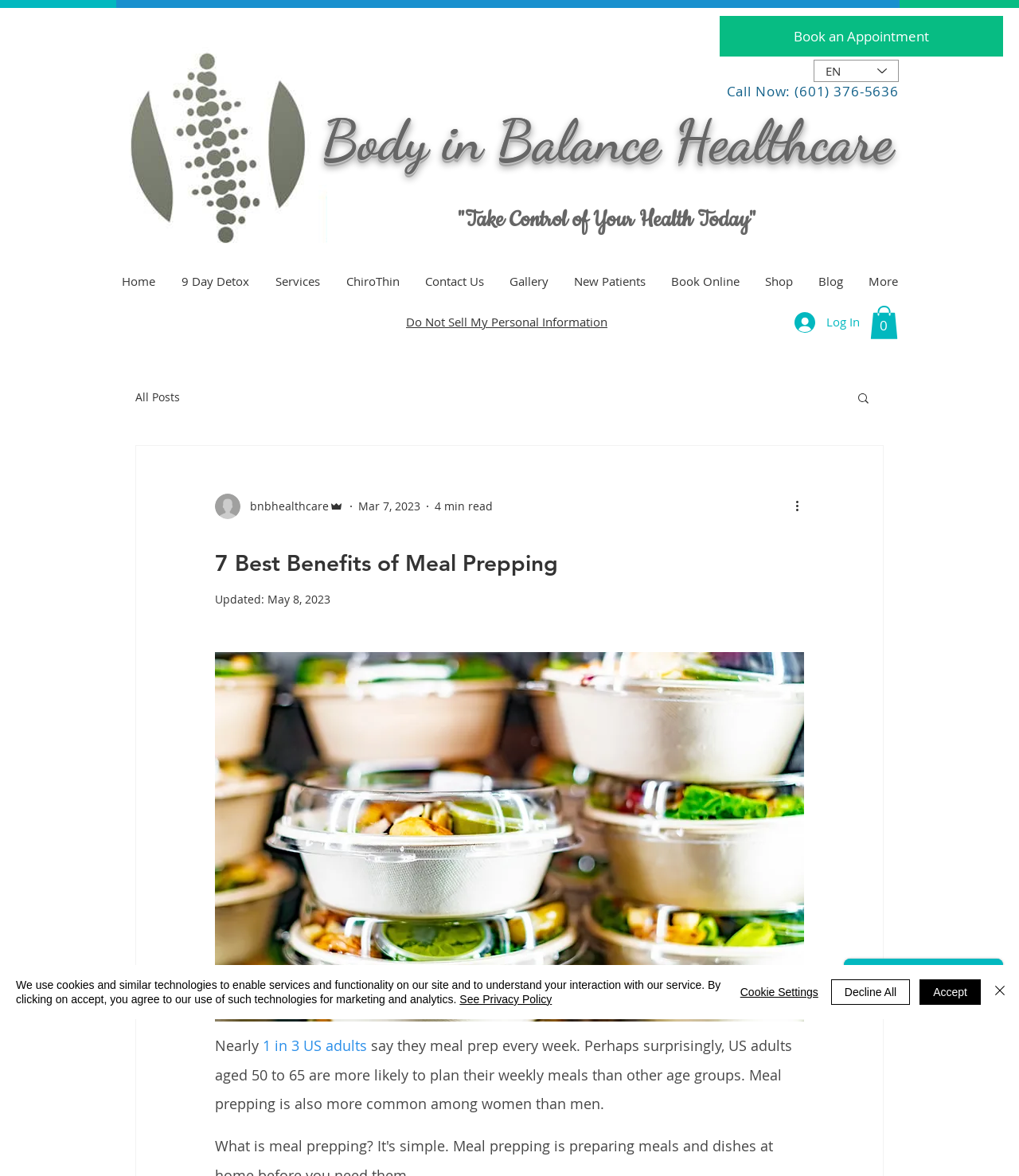Locate the bounding box coordinates of the element I should click to achieve the following instruction: "Read the '7 Best Benefits of Meal Prepping' article".

[0.211, 0.46, 0.789, 0.492]